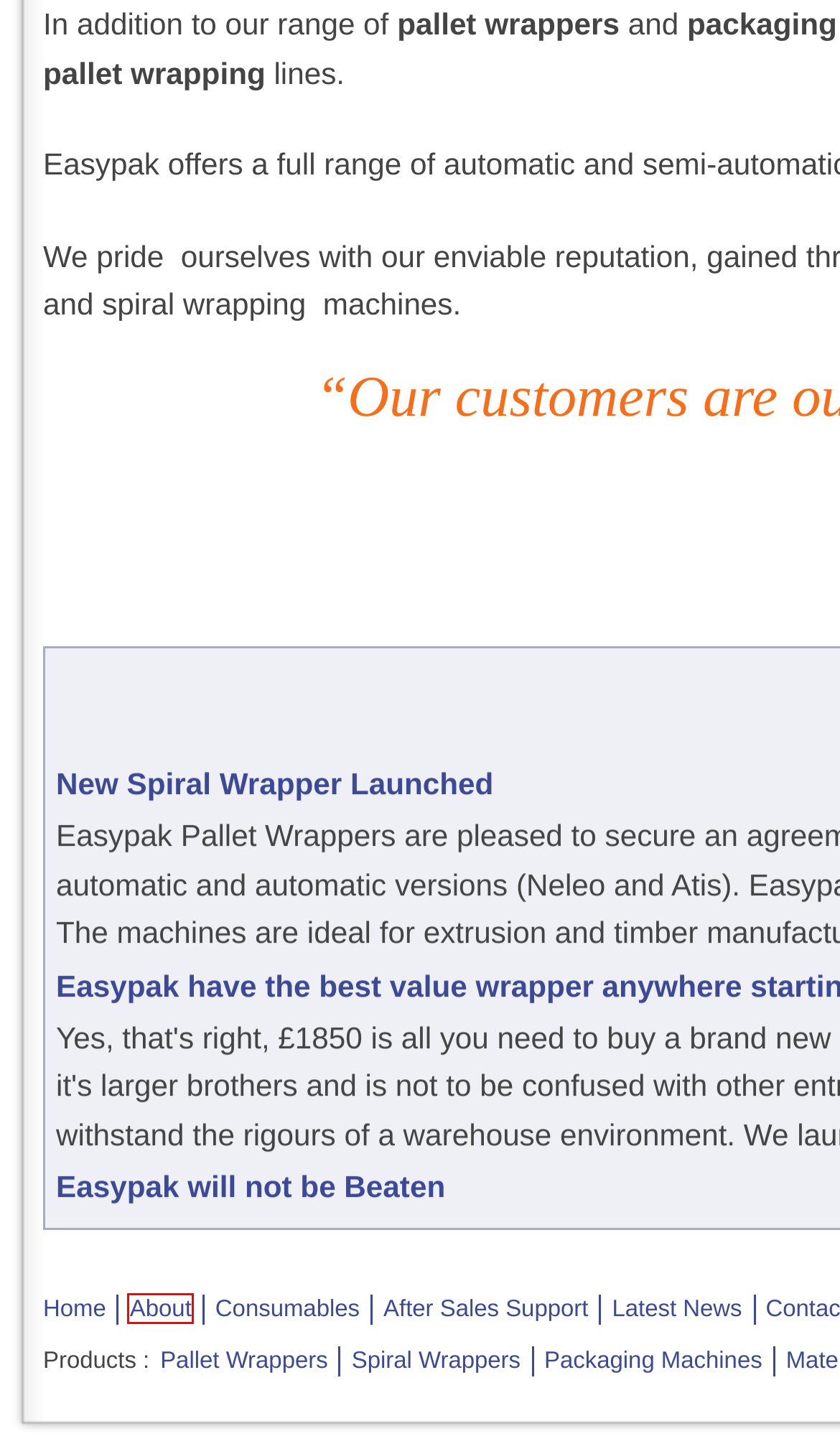Look at the screenshot of a webpage where a red bounding box surrounds a UI element. Your task is to select the best-matching webpage description for the new webpage after you click the element within the bounding box. The available options are:
A. Contact Us | Easypak
B. Spiral Wrappers | Easypak
C. Case Sealers | Easypak
D. Latest News | Easypak
E. After Sales Support | Easypak
F. Pallet Wrappers | Easypak
G. Strapping Machines | Easypak
H. About | Easypak

H